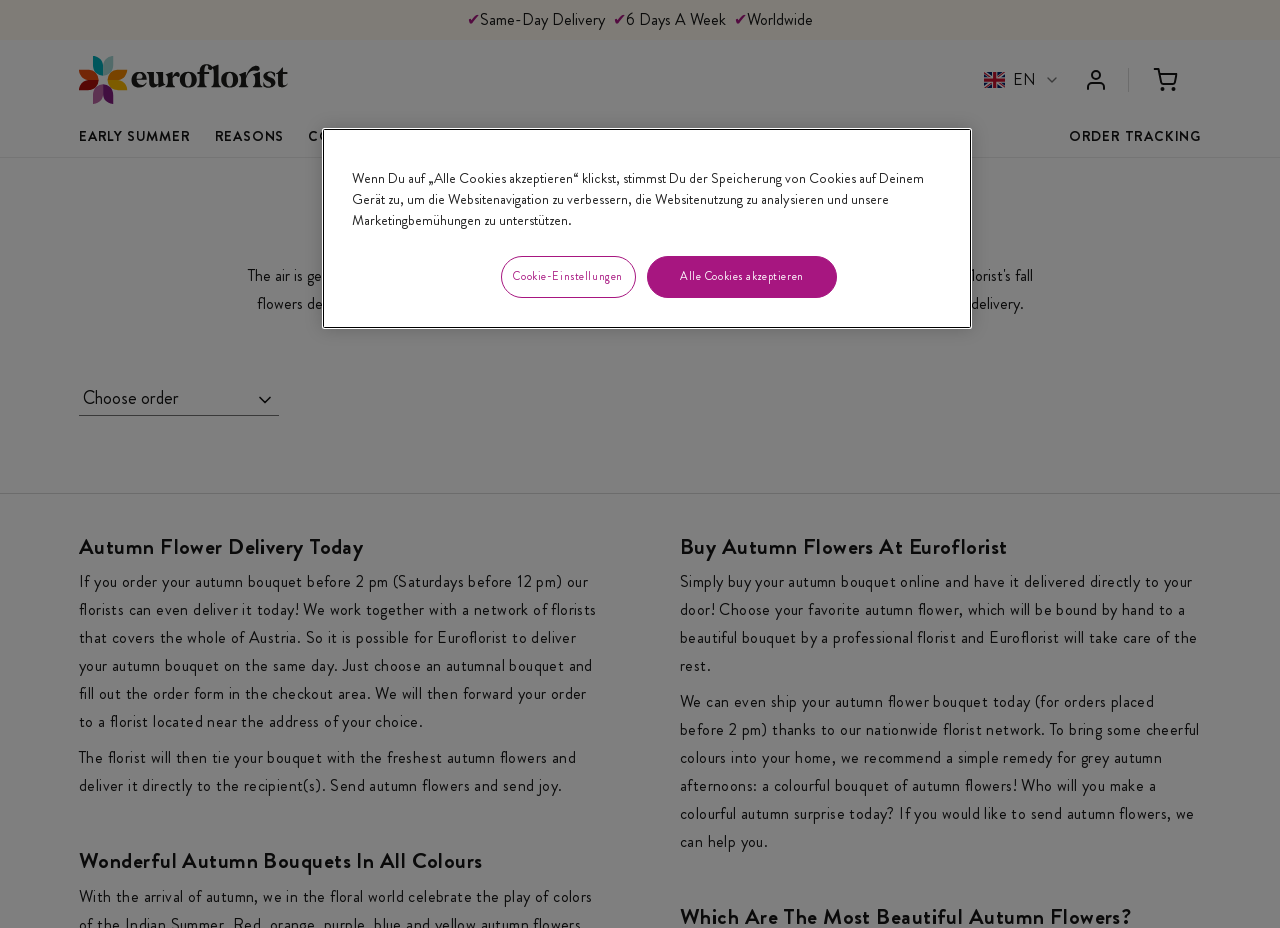Give a detailed account of the webpage, highlighting key information.

The webpage is about Euroflorist, a flower delivery service, with a focus on fall flowers. At the top left, there is a logo with a link to the homepage, accompanied by a small image. Next to it, there are three static text elements indicating the service's features: same-day delivery, six days a week delivery, and worldwide delivery. 

On the top right, there are three buttons: a language selection button with a UK flag icon, a button with an unknown icon, and a "View basket" link with a small image. Below these buttons, there is a navigation menu with links to different sections, including "Early Summer", "Reasons", "Collections", "Funeral", "International Delivery", "Corporate", and "Order Tracking".

The main content of the page is divided into three sections. The first section has a heading "Fall Flowers" and a button to choose an order. Below this, there is a separator line. The second section has a heading "Autumn Flower Delivery Today" and two paragraphs of text describing the same-day delivery service. 

The third section has a heading "Buy Autumn Flowers At Euroflorist" and two paragraphs of text describing the process of buying and delivering autumn flowers. There is also a heading "Wonderful Autumn Bouquets In All Colours" at the bottom of the page.

Additionally, there is a cookie banner at the bottom of the page with a alert dialog that provides information about cookies and offers options to accept all cookies or customize cookie settings.